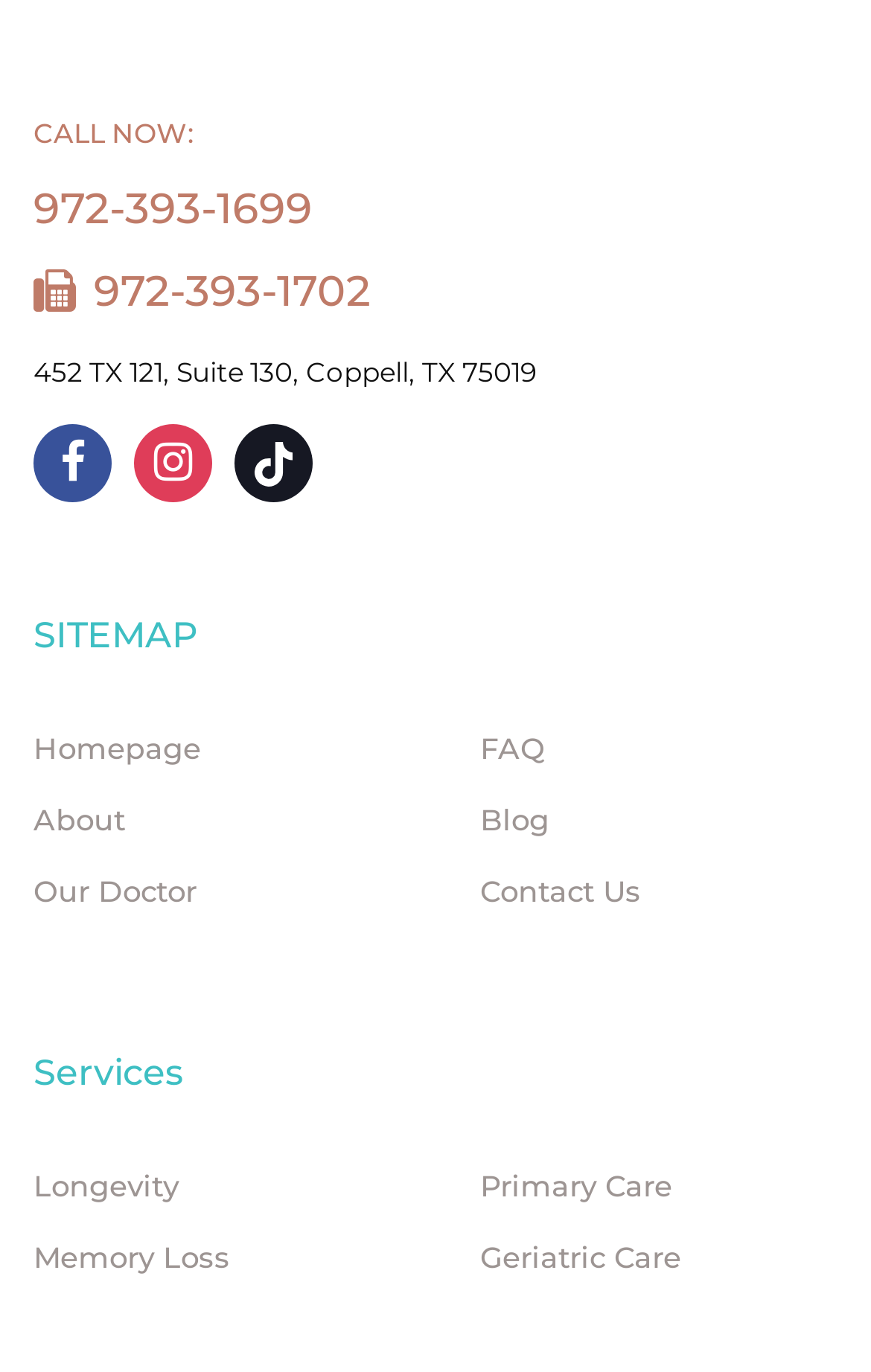Identify the bounding box coordinates of the clickable section necessary to follow the following instruction: "View the 'About' page". The coordinates should be presented as four float numbers from 0 to 1, i.e., [left, top, right, bottom].

[0.038, 0.585, 0.144, 0.612]